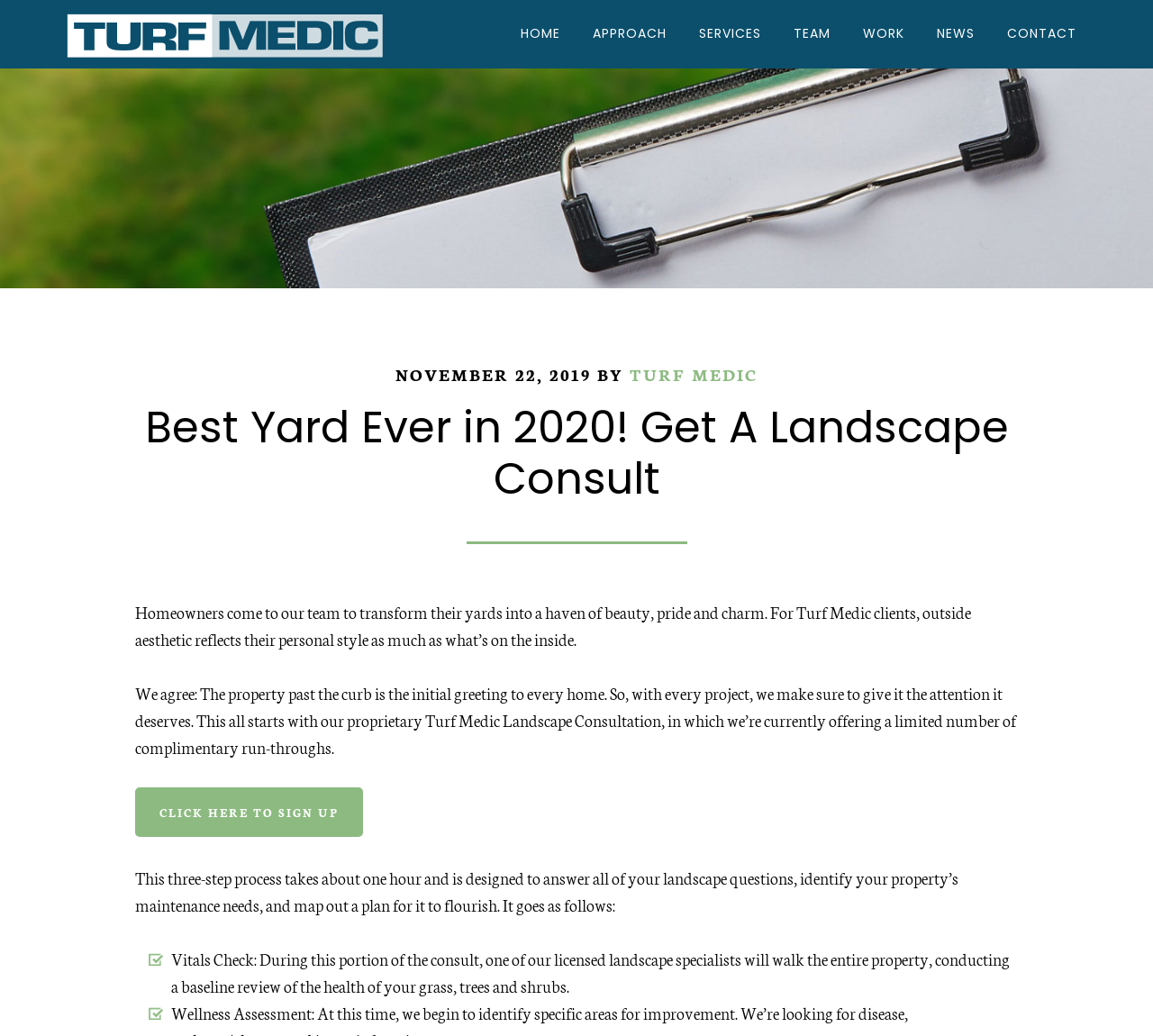Please specify the bounding box coordinates of the element that should be clicked to execute the given instruction: 'Click on the 'TURF MEDIC' link'. Ensure the coordinates are four float numbers between 0 and 1, expressed as [left, top, right, bottom].

[0.055, 0.0, 0.336, 0.066]